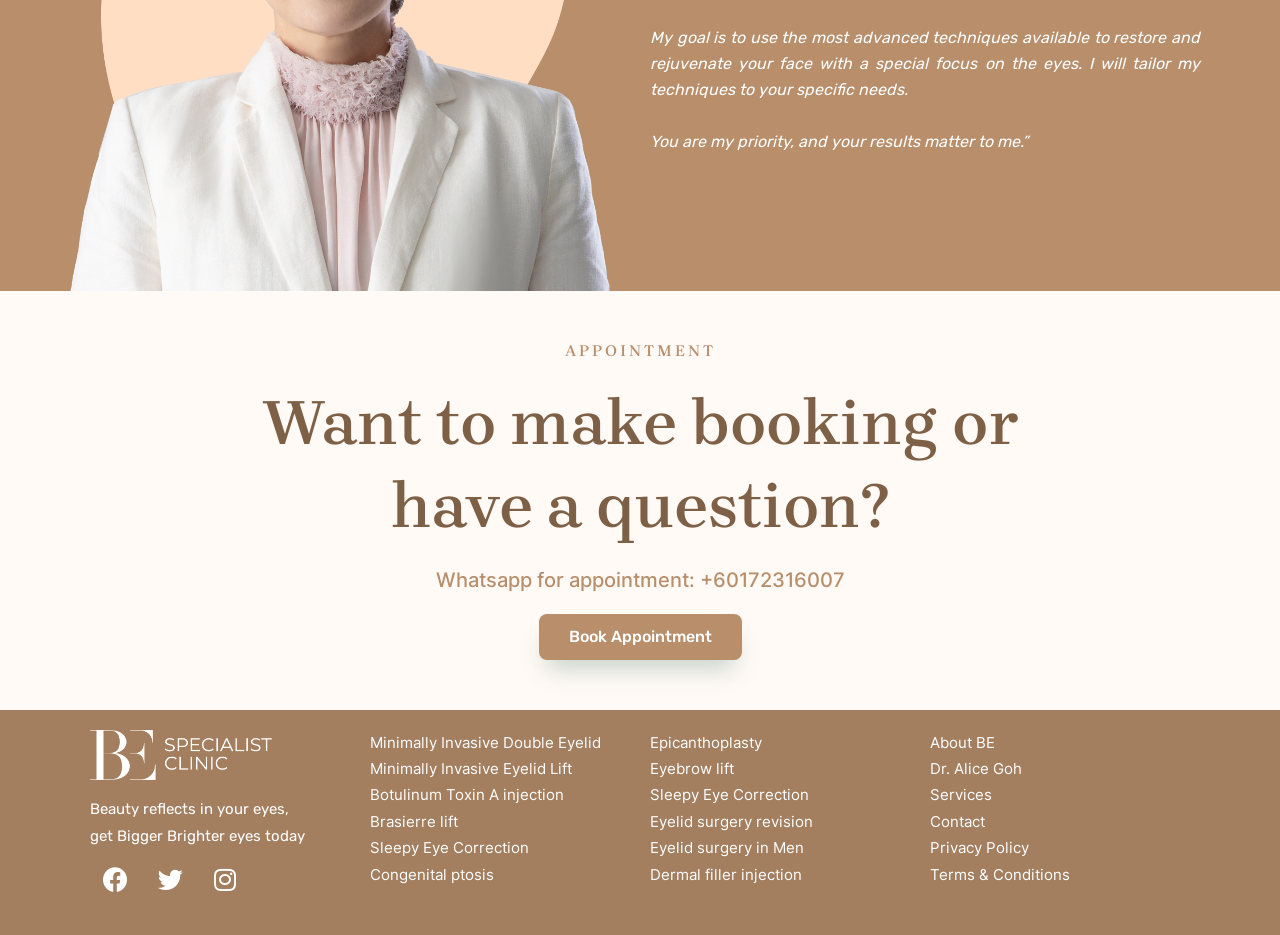Please provide a short answer using a single word or phrase for the question:
What is the doctor's name?

Dr. Alice Goh